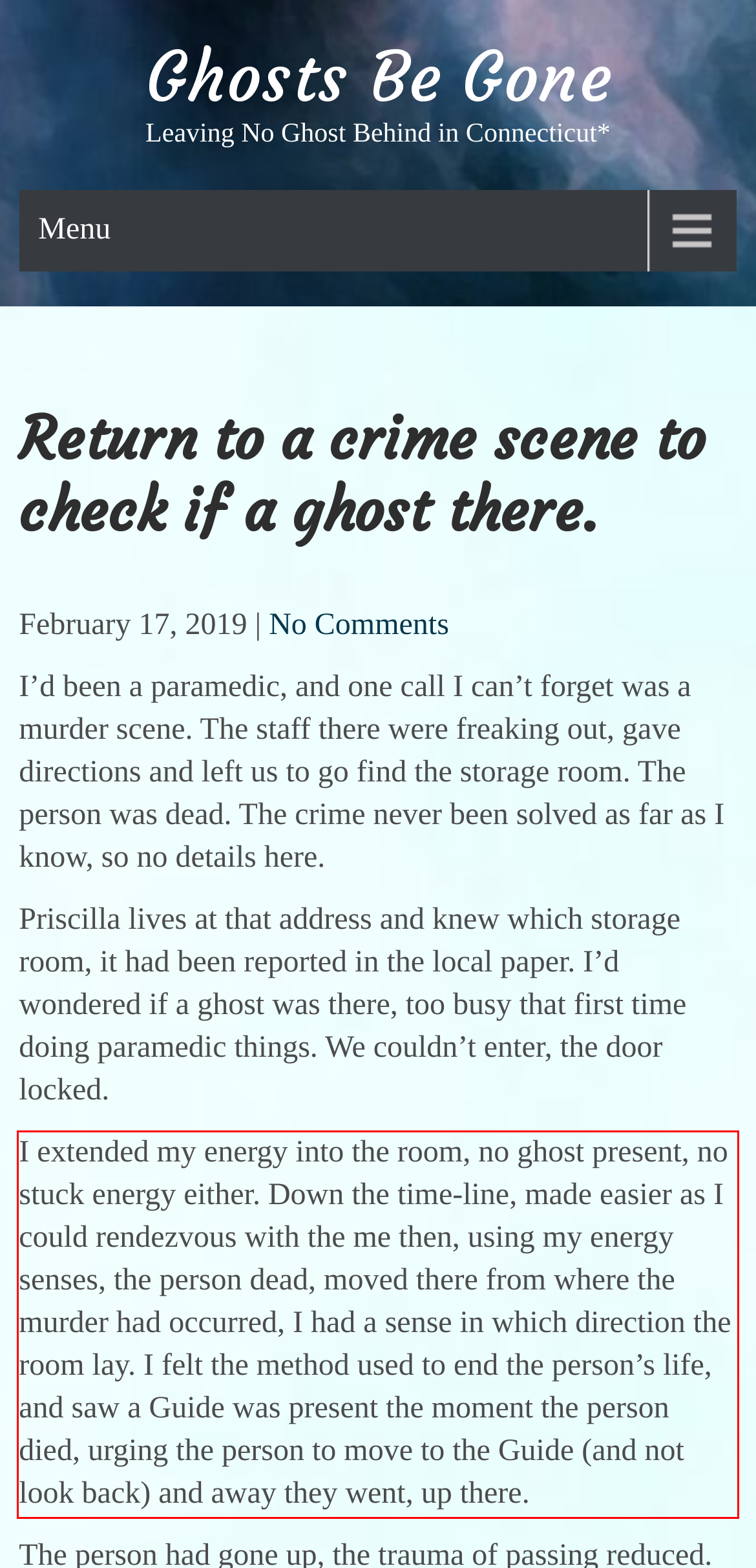You have a screenshot of a webpage with a red bounding box. Use OCR to generate the text contained within this red rectangle.

I extended my energy into the room, no ghost present, no stuck energy either. Down the time-line, made easier as I could rendezvous with the me then, using my energy senses, the person dead, moved there from where the murder had occurred, I had a sense in which direction the room lay. I felt the method used to end the person’s life, and saw a Guide was present the moment the person died, urging the person to move to the Guide (and not look back) and away they went, up there.